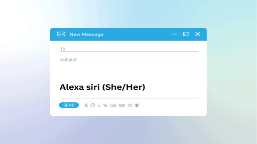Give a detailed account of what is happening in the image.

The image depicts a modern messaging interface titled "New Message," featuring a minimalist blue and white design. The text field prominently displays the name "Alexa Siri" along with the pronouns "She/Her." This visual encapsulates the theme of inclusivity, encouraging users to share their pronouns in digital communications. The design suggests a user-friendly experience, aiming to enhance understanding and respect in online interactions. The overall aesthetic is soft and inviting, contributing to a sense of comfort in discussing personal identity through technology.